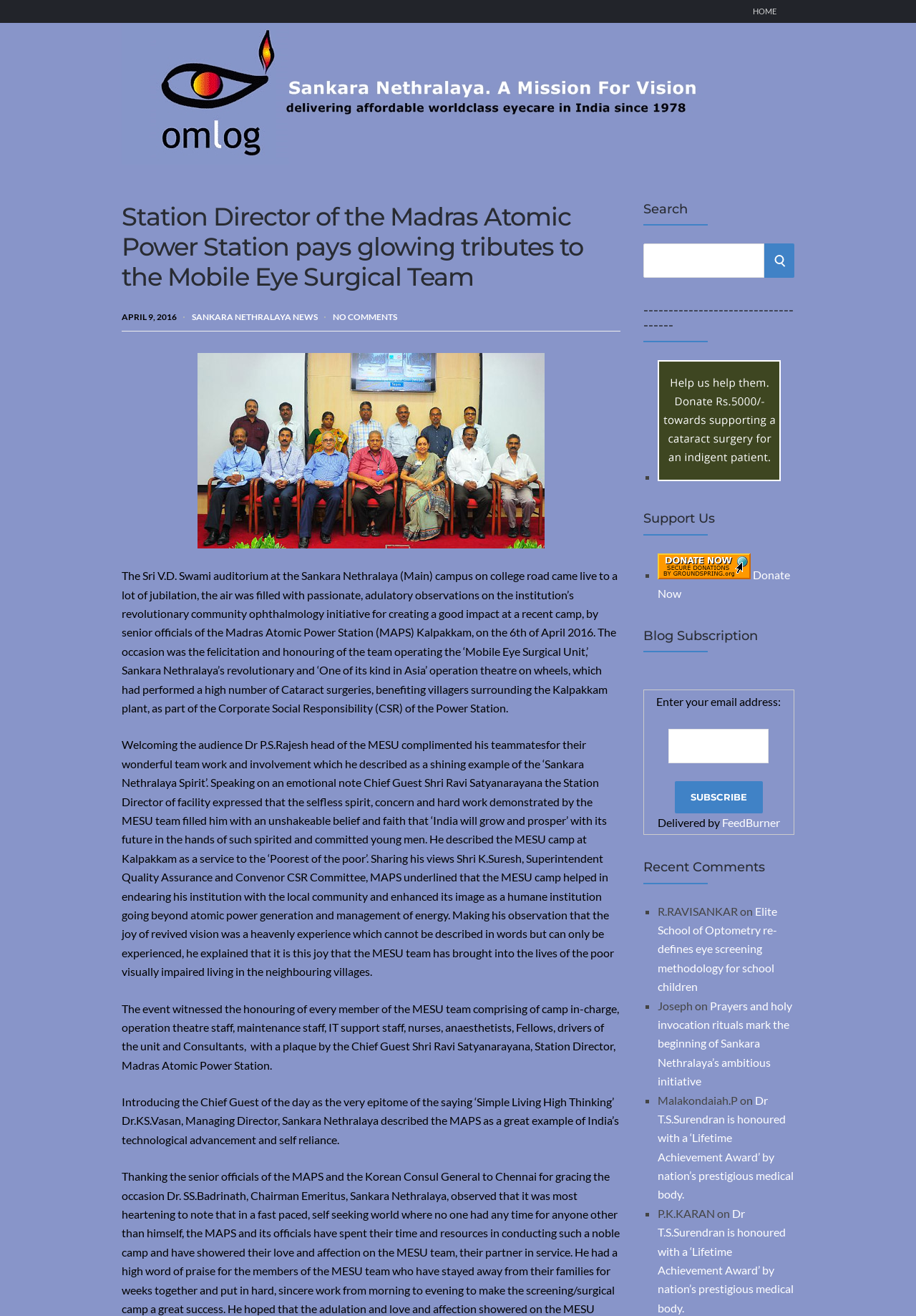Please find the bounding box coordinates of the clickable region needed to complete the following instruction: "Donate Now". The bounding box coordinates must consist of four float numbers between 0 and 1, i.e., [left, top, right, bottom].

[0.718, 0.357, 0.852, 0.367]